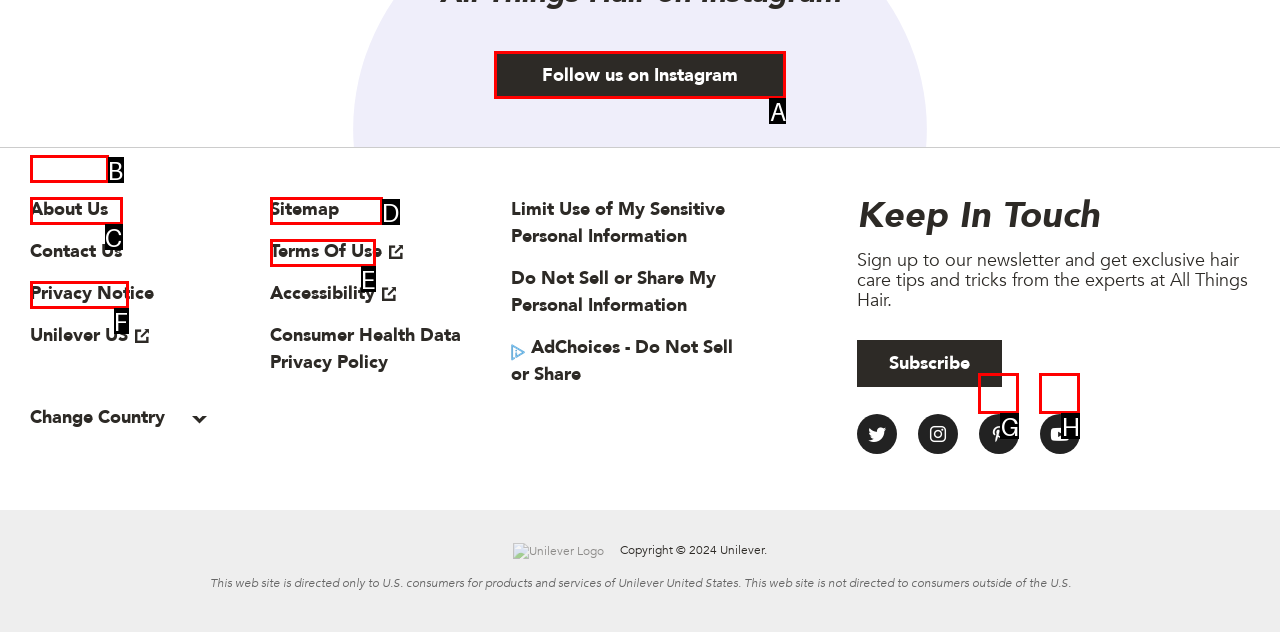Which letter corresponds to the correct option to complete the task: Follow us on Instagram?
Answer with the letter of the chosen UI element.

A